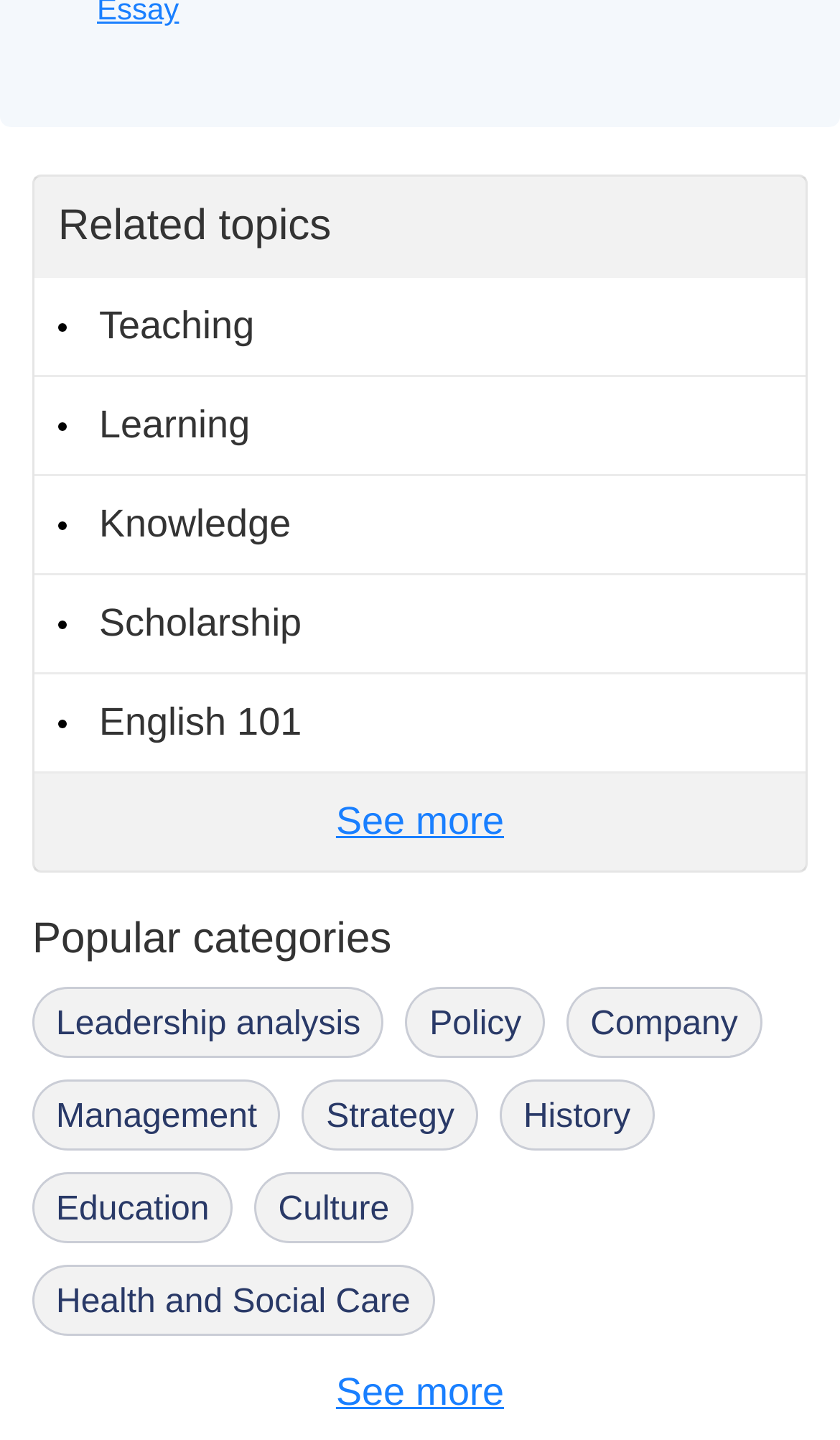Answer this question using a single word or a brief phrase:
What is the last link in the webpage?

Health and Social Care